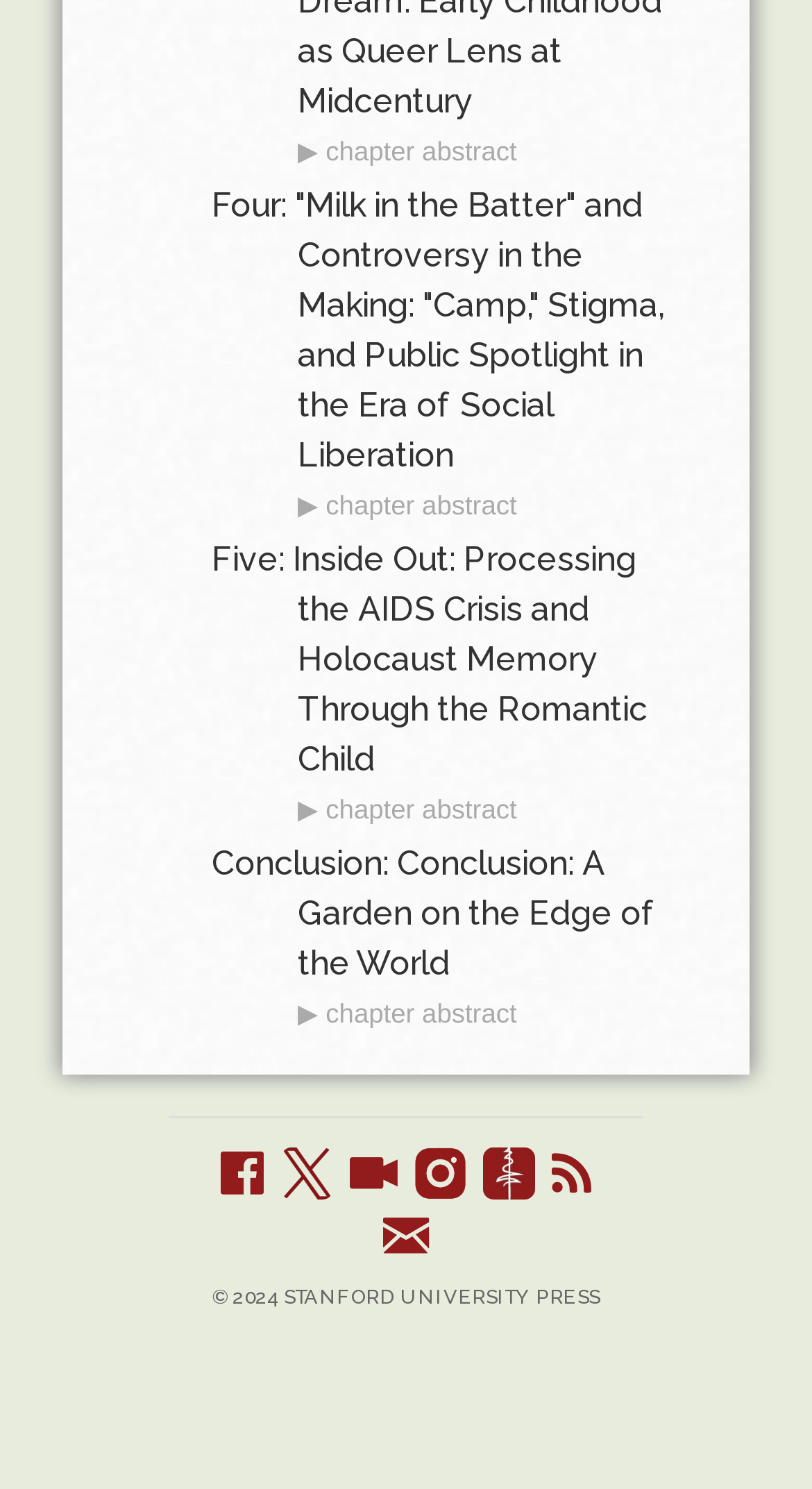Can you find the bounding box coordinates of the area I should click to execute the following instruction: "Read chapter five"?

[0.261, 0.363, 0.797, 0.523]